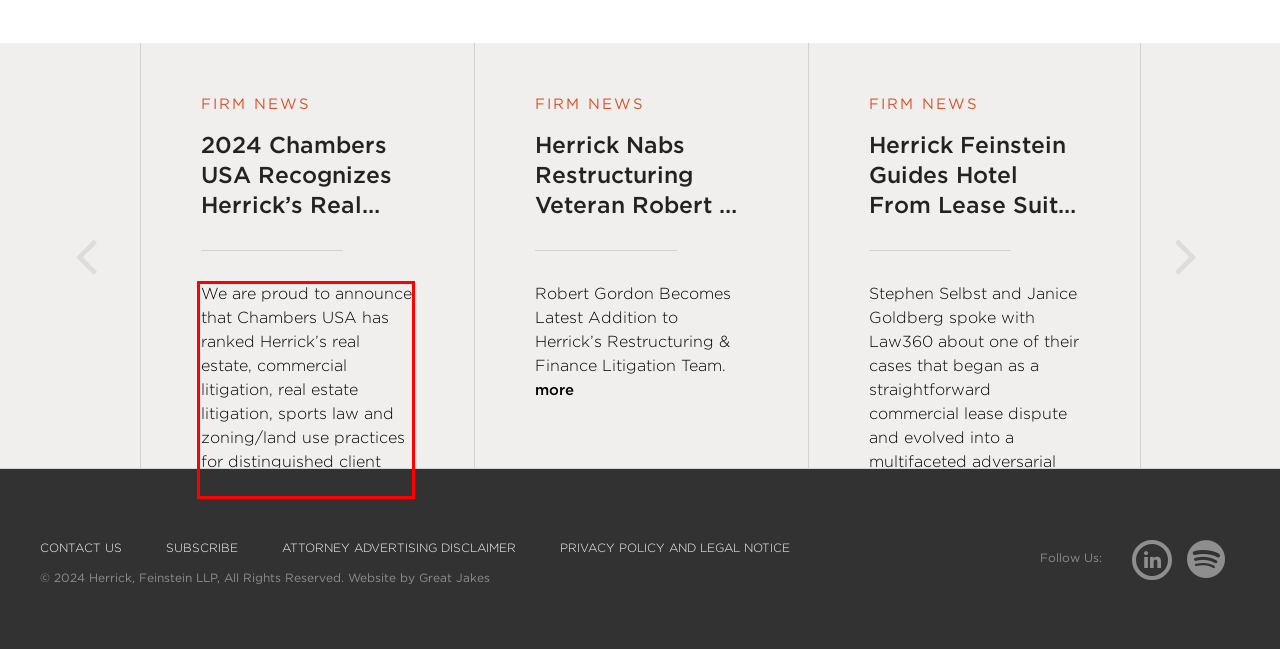You are provided with a screenshot of a webpage featuring a red rectangle bounding box. Extract the text content within this red bounding box using OCR.

We are proud to announce that Chambers USA has ranked Herrick’s real estate, commercial litigation, real estate litigation, sports law and zoning/land use practices for distinguished client service.